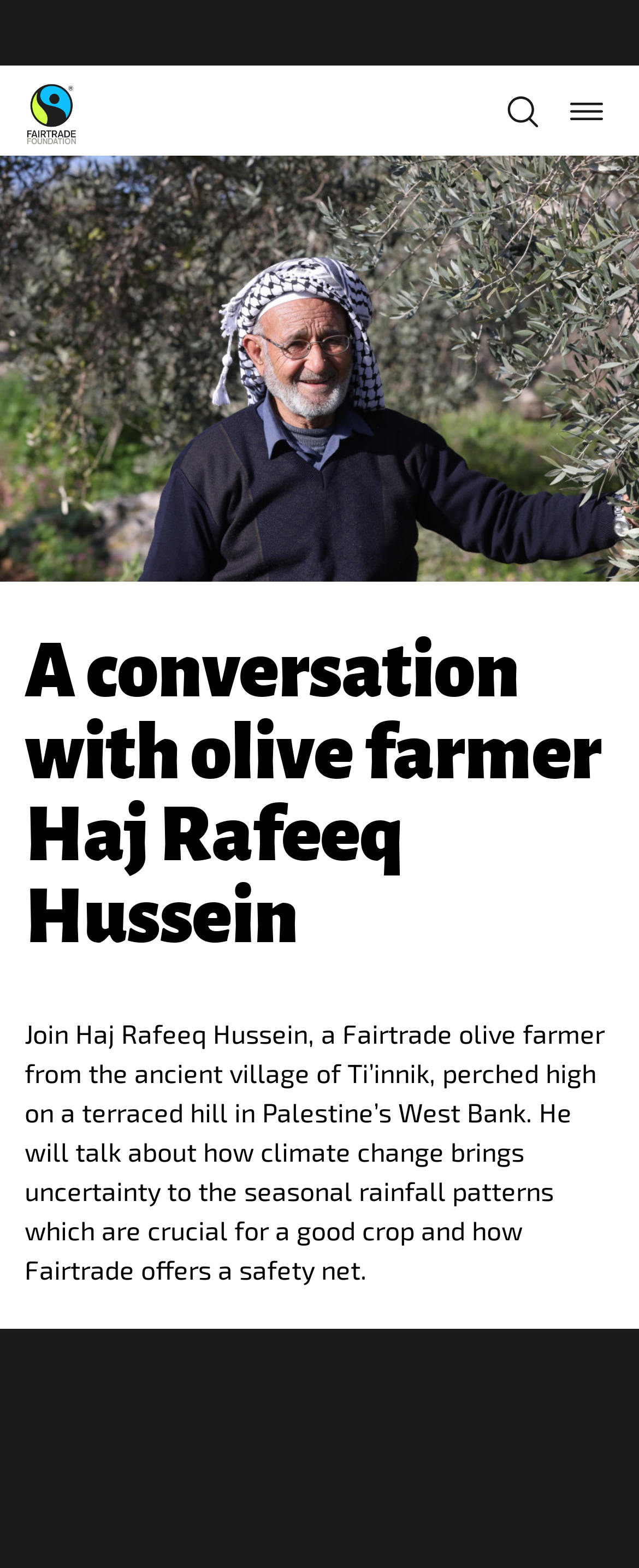Identify the bounding box coordinates for the UI element described as follows: Cutting. Use the format (top-left x, top-left y, bottom-right x, bottom-right y) and ensure all values are floating point numbers between 0 and 1.

None